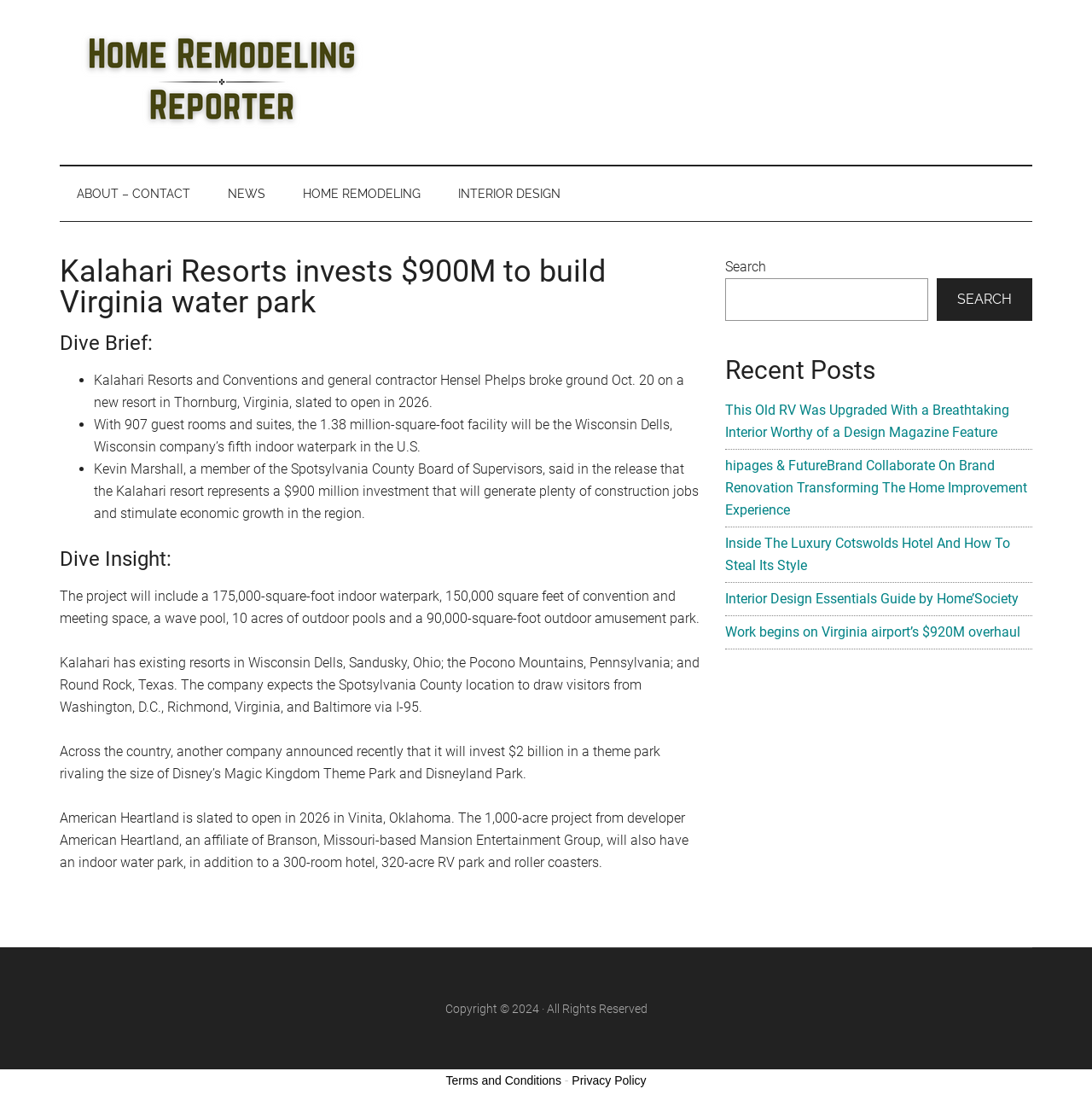Identify the bounding box coordinates of the region that needs to be clicked to carry out this instruction: "Search for something". Provide these coordinates as four float numbers ranging from 0 to 1, i.e., [left, top, right, bottom].

[0.664, 0.25, 0.85, 0.289]